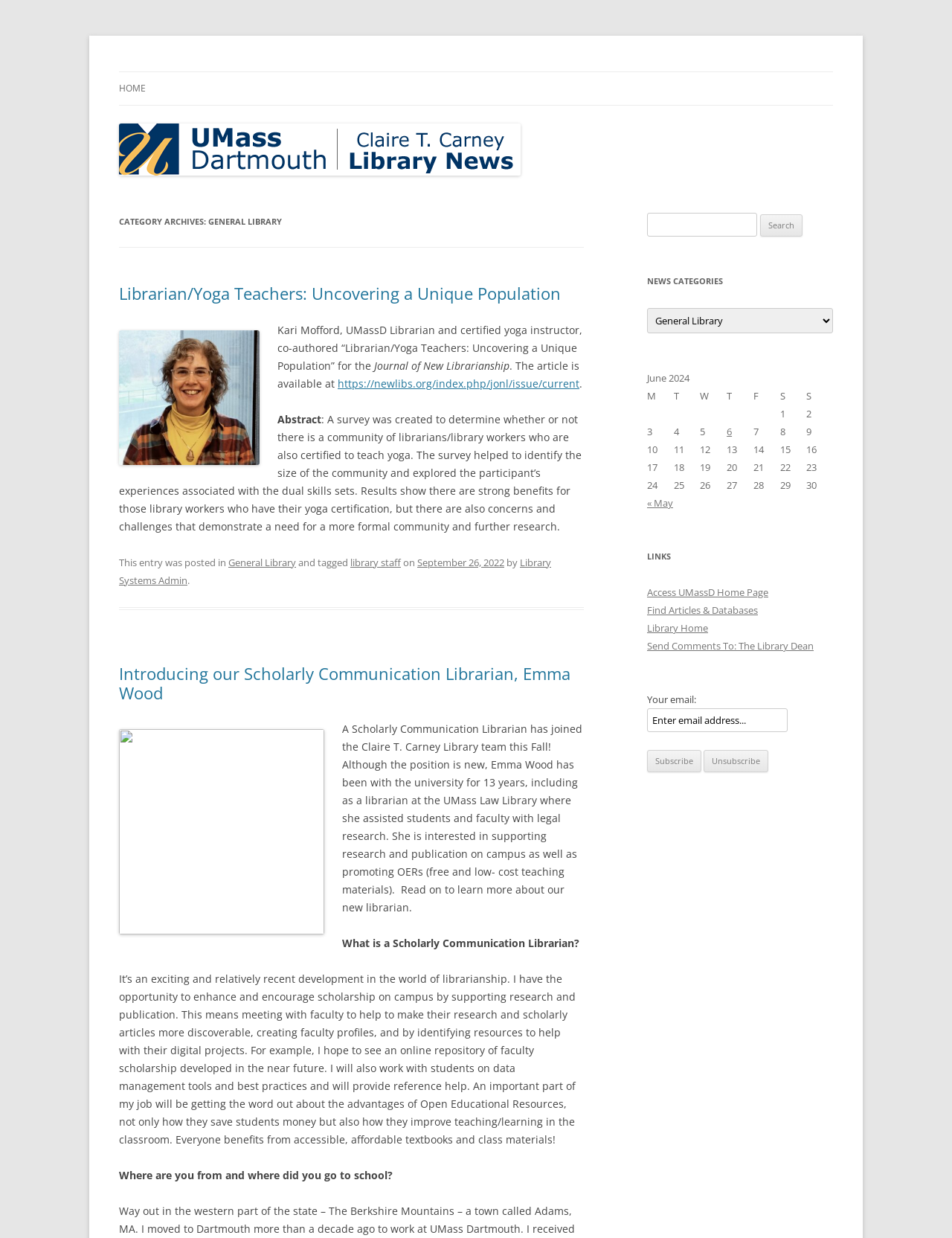Please find the bounding box coordinates of the element's region to be clicked to carry out this instruction: "Search for news".

[0.68, 0.172, 0.795, 0.191]